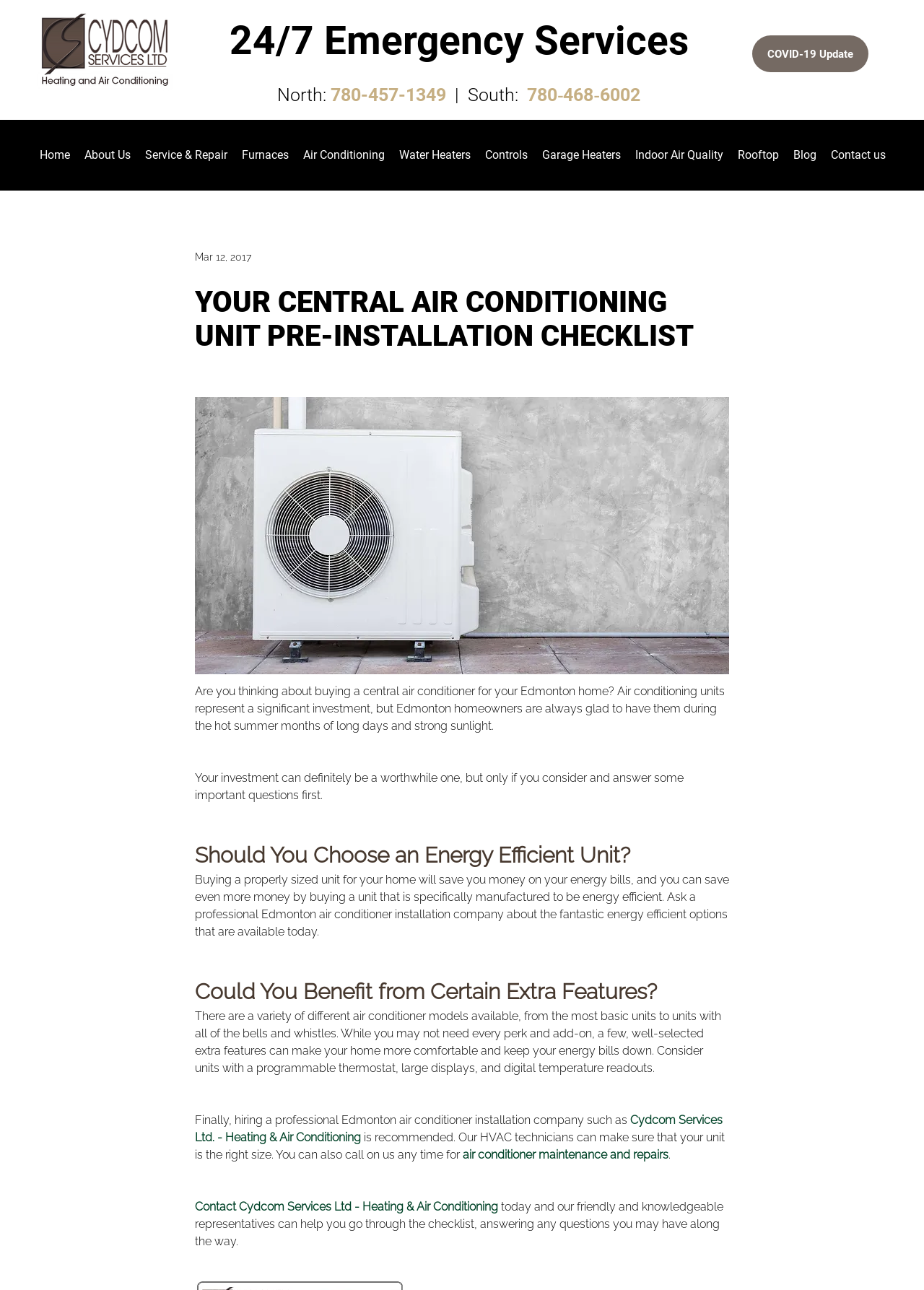Can you show the bounding box coordinates of the region to click on to complete the task described in the instruction: "Contact Cydcom Services Ltd - Heating & Air Conditioning"?

[0.211, 0.93, 0.539, 0.941]